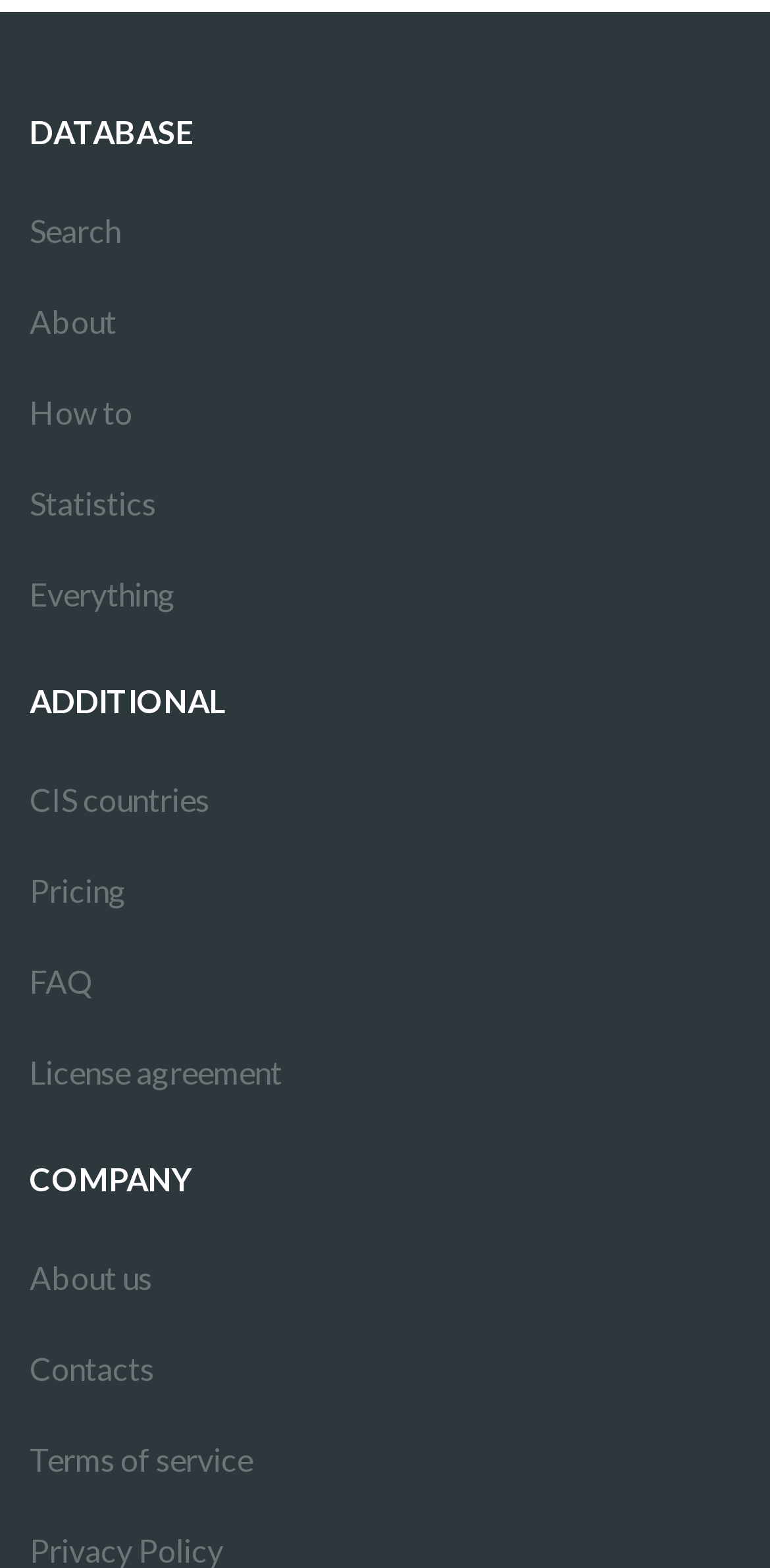Provide a brief response to the question below using one word or phrase:
What is the category of the 'CIS countries' link?

ADDITIONAL